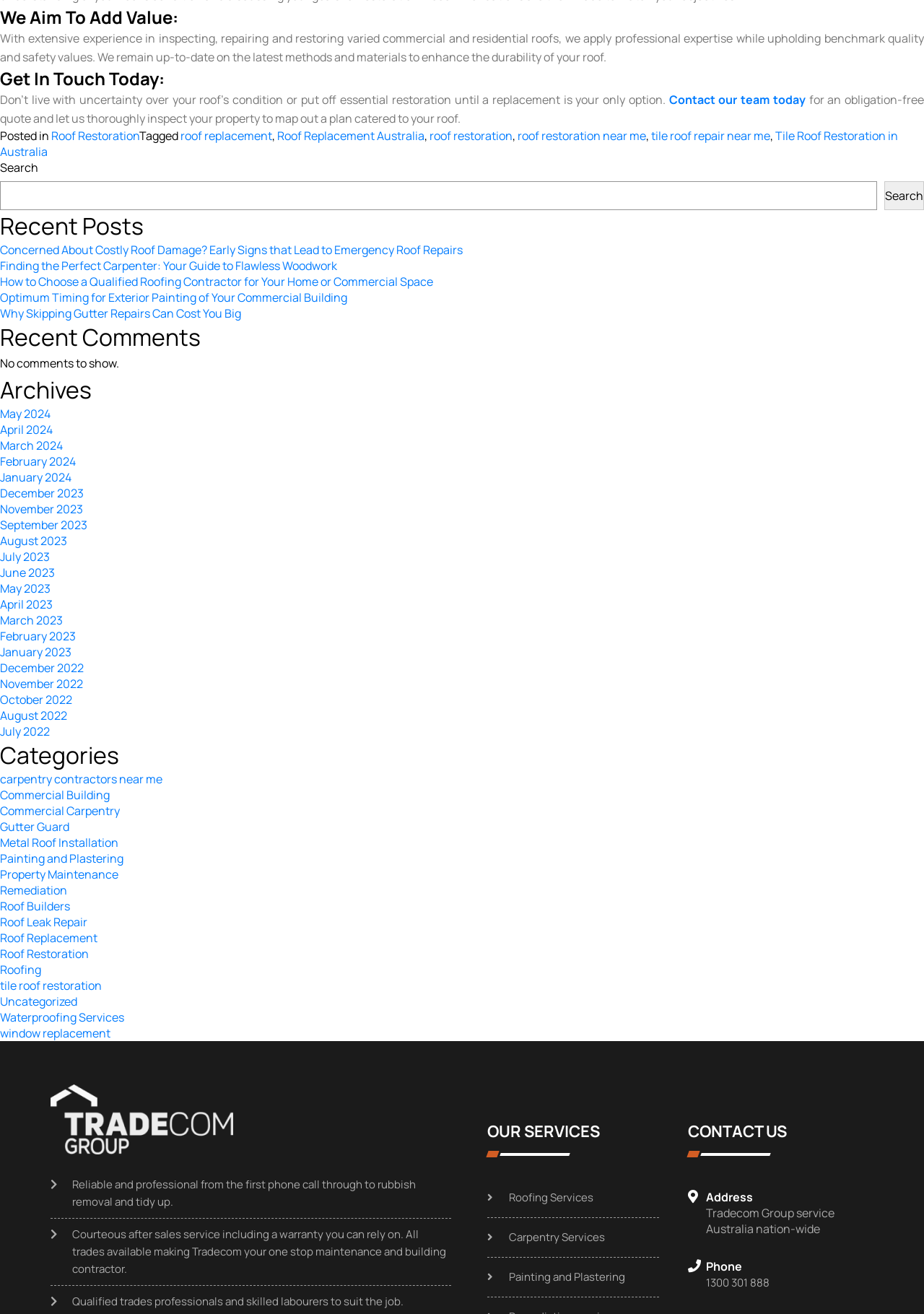Show the bounding box coordinates for the element that needs to be clicked to execute the following instruction: "Search". Provide the coordinates in the form of four float numbers between 0 and 1, i.e., [left, top, right, bottom].

[0.0, 0.138, 0.949, 0.16]